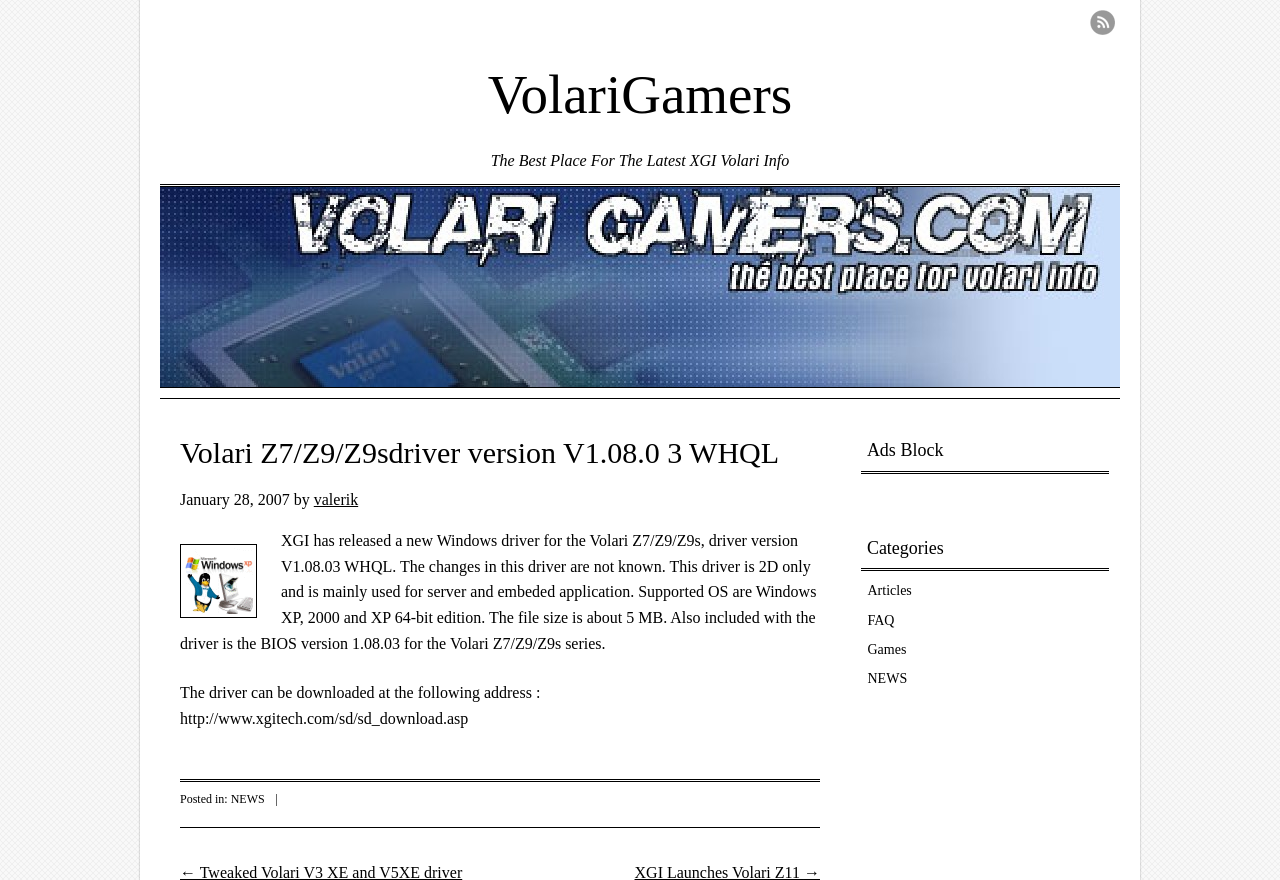Find the bounding box coordinates of the clickable area required to complete the following action: "Visit the Articles page".

[0.678, 0.663, 0.712, 0.68]